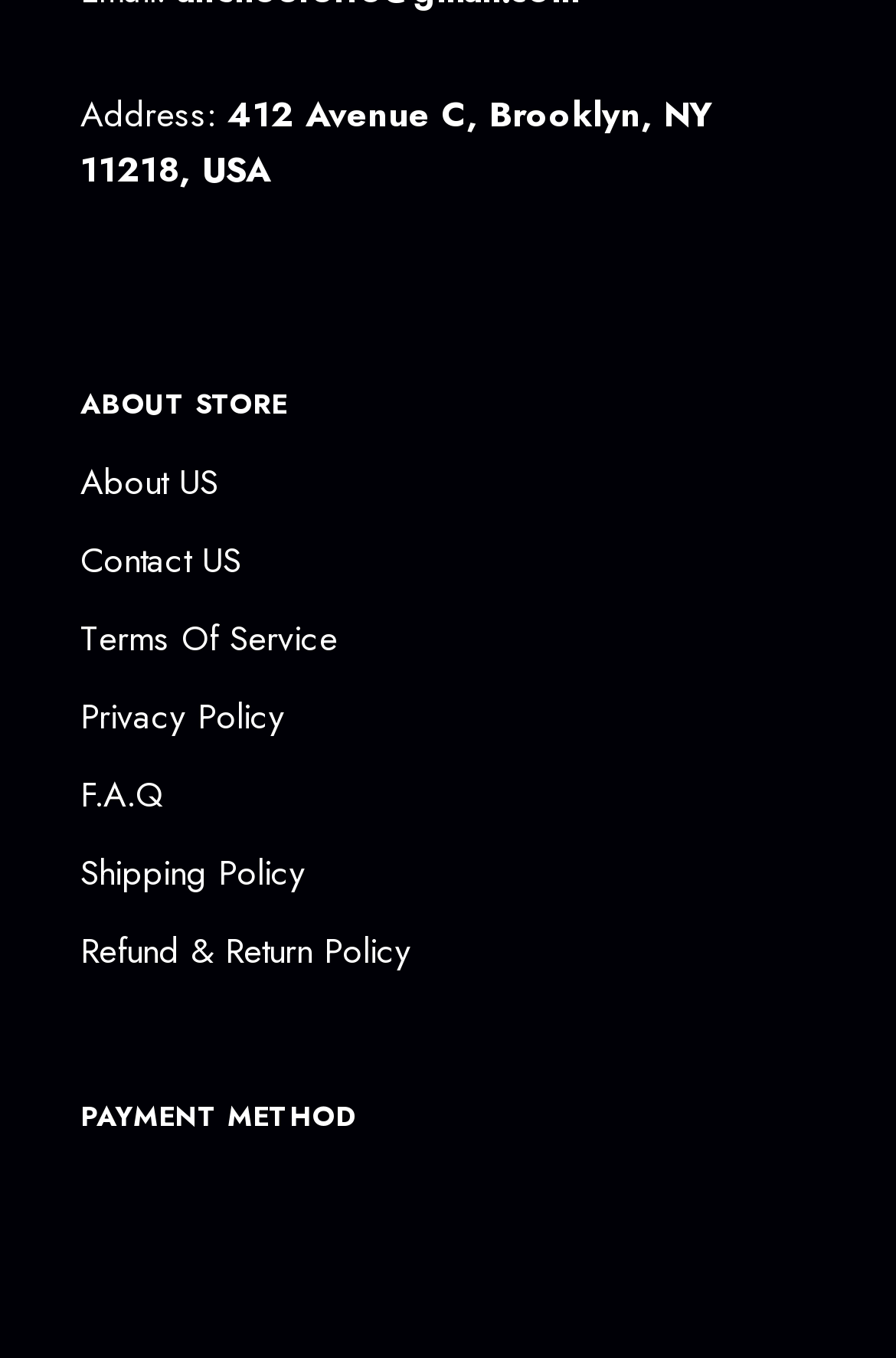Answer the following query concisely with a single word or phrase:
What is the last link in the ABOUT STORE section?

Refund & Return Policy